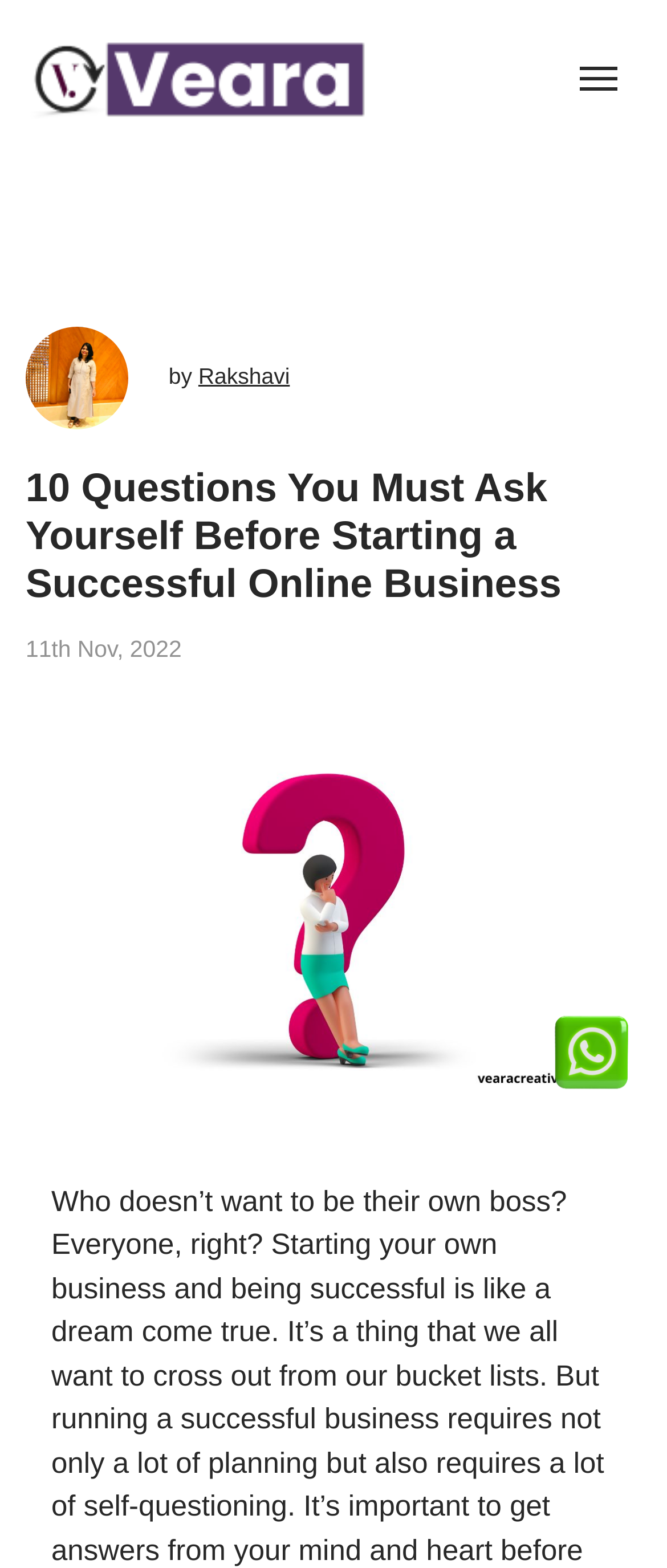Articulate a complete and detailed caption of the webpage elements.

The webpage appears to be an article or blog post titled "10 Questions You Must Ask Yourself Before Starting a Successful Online Business". At the top-left corner, there is a small image, and below it, there is a larger image that spans almost half of the page width. 

To the right of the larger image, there is a heading with the same title as the webpage, followed by the author's name, "Rakshavi", and the date "11th Nov, 2022". 

At the top-right corner, there is a small image with the text "Show / Hide Navigation". 

Below the heading, there is a large image that takes up most of the page width, with a caption "Most Creative Social Media Posts". This image has a smaller "whatsapp icon" image at the bottom-right corner. 

The overall content of the webpage seems to be focused on providing guidance or advice for starting an online business, as hinted by the title and the meta description.